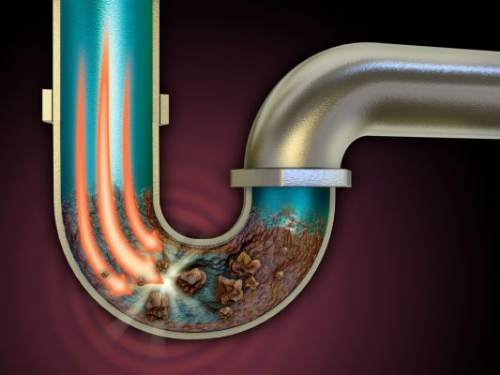Please answer the following question using a single word or phrase: 
What is accumulated at the bend of the pipe?

Debris and buildup